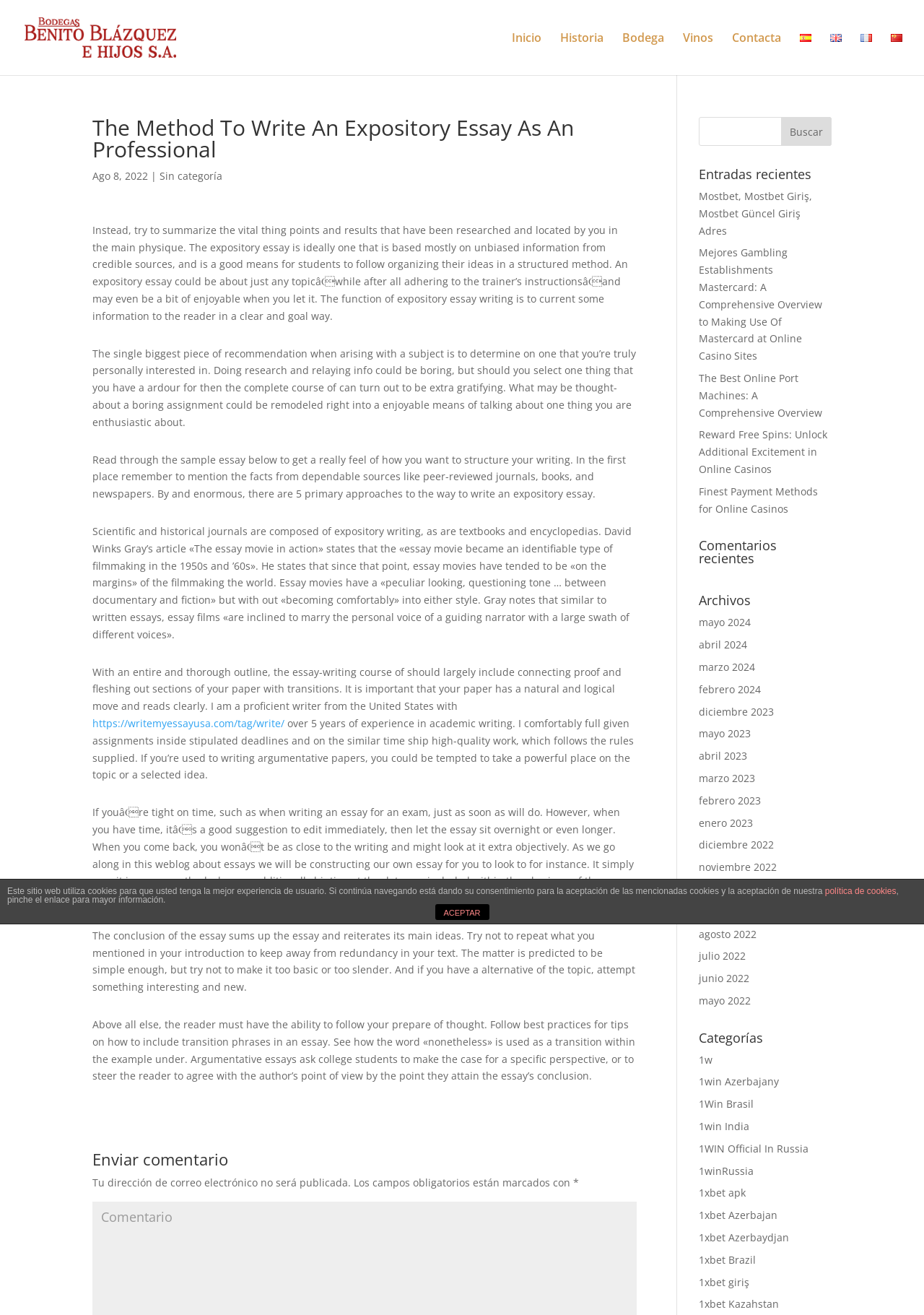Identify the bounding box for the UI element that is described as follows: "política de cookies".

[0.893, 0.674, 0.97, 0.681]